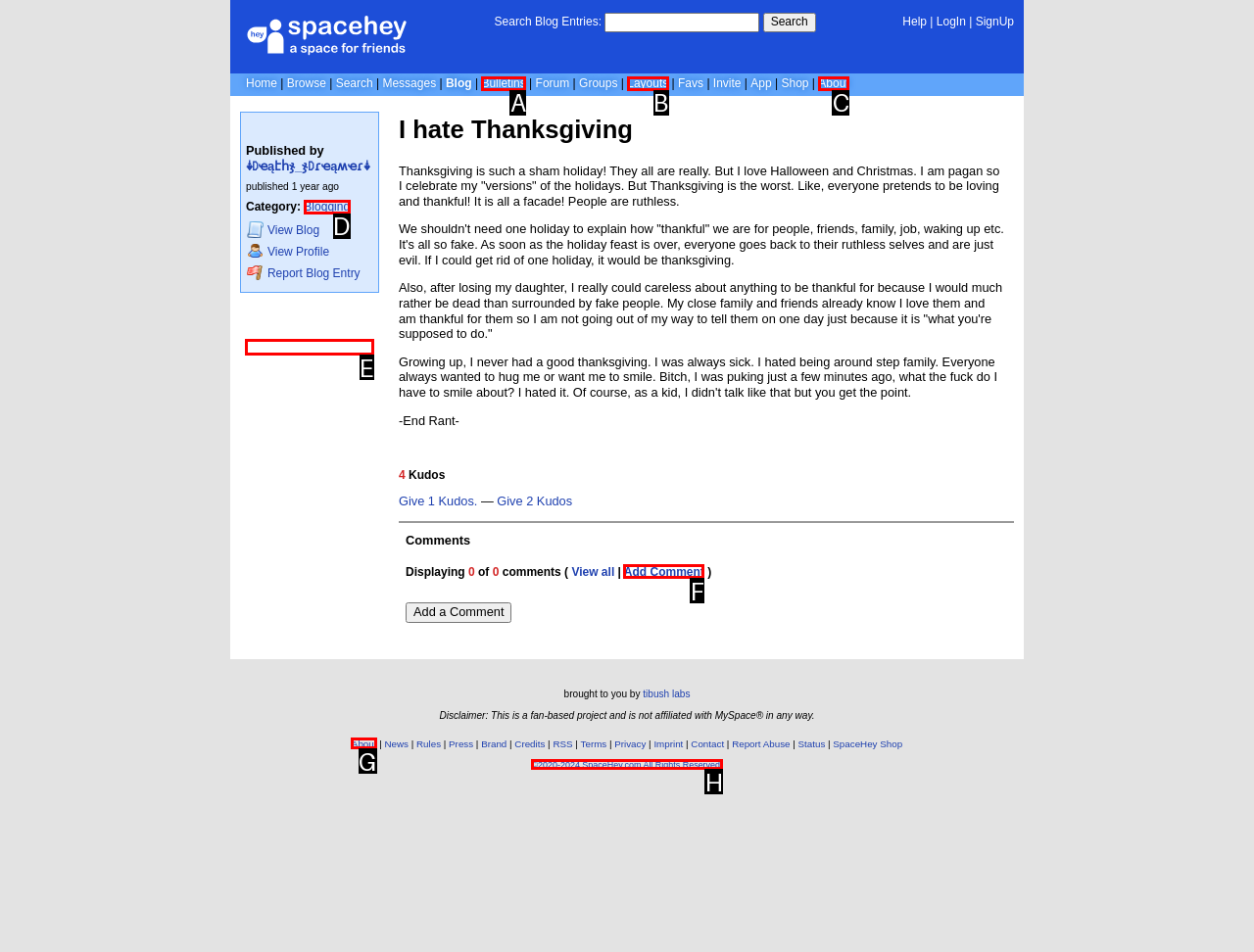Which HTML element should be clicked to complete the following task: View Profile?
Answer with the letter corresponding to the correct choice.

E